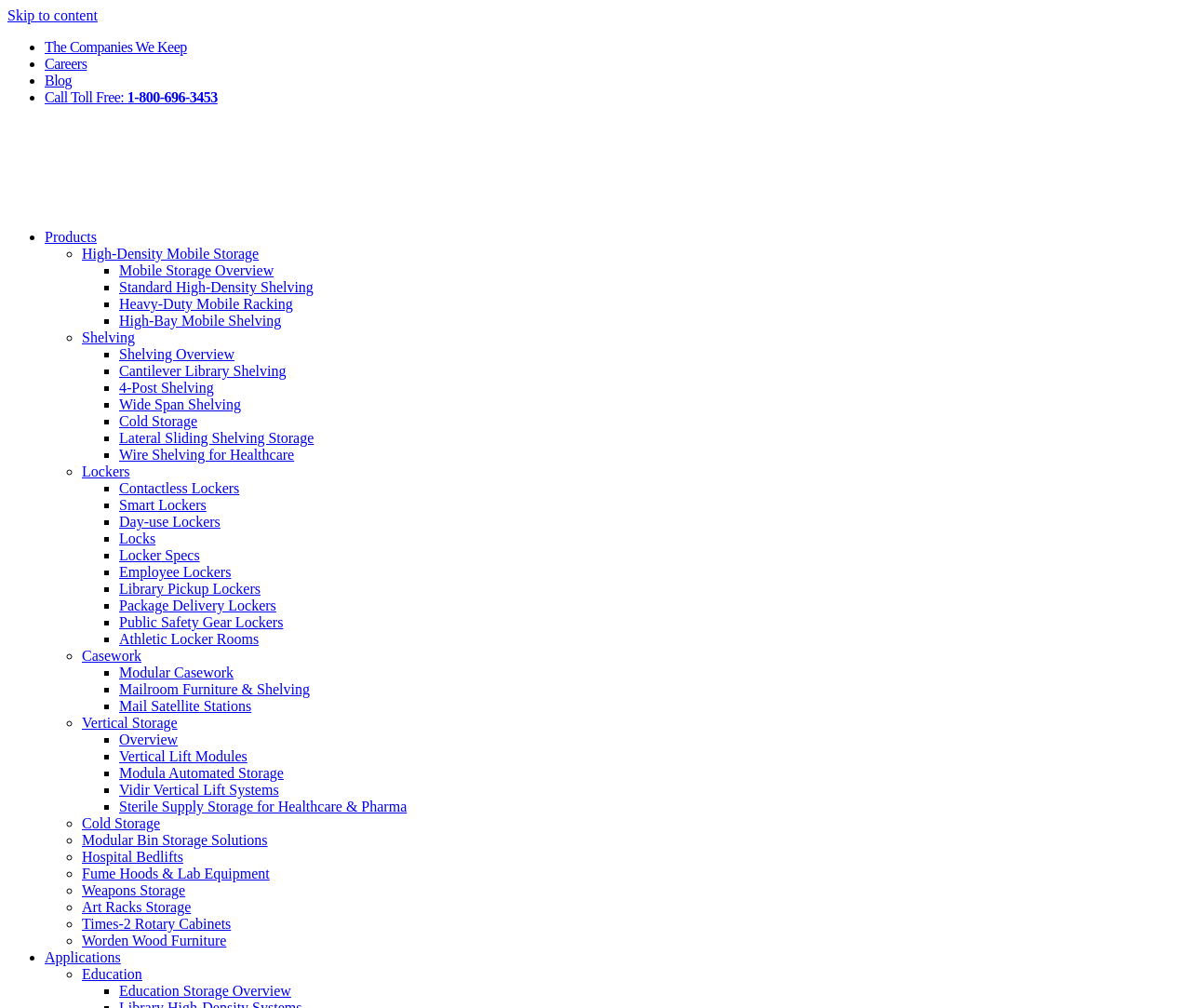Identify the bounding box coordinates of the area that should be clicked in order to complete the given instruction: "Go to 'Blog'". The bounding box coordinates should be four float numbers between 0 and 1, i.e., [left, top, right, bottom].

[0.038, 0.072, 0.06, 0.088]